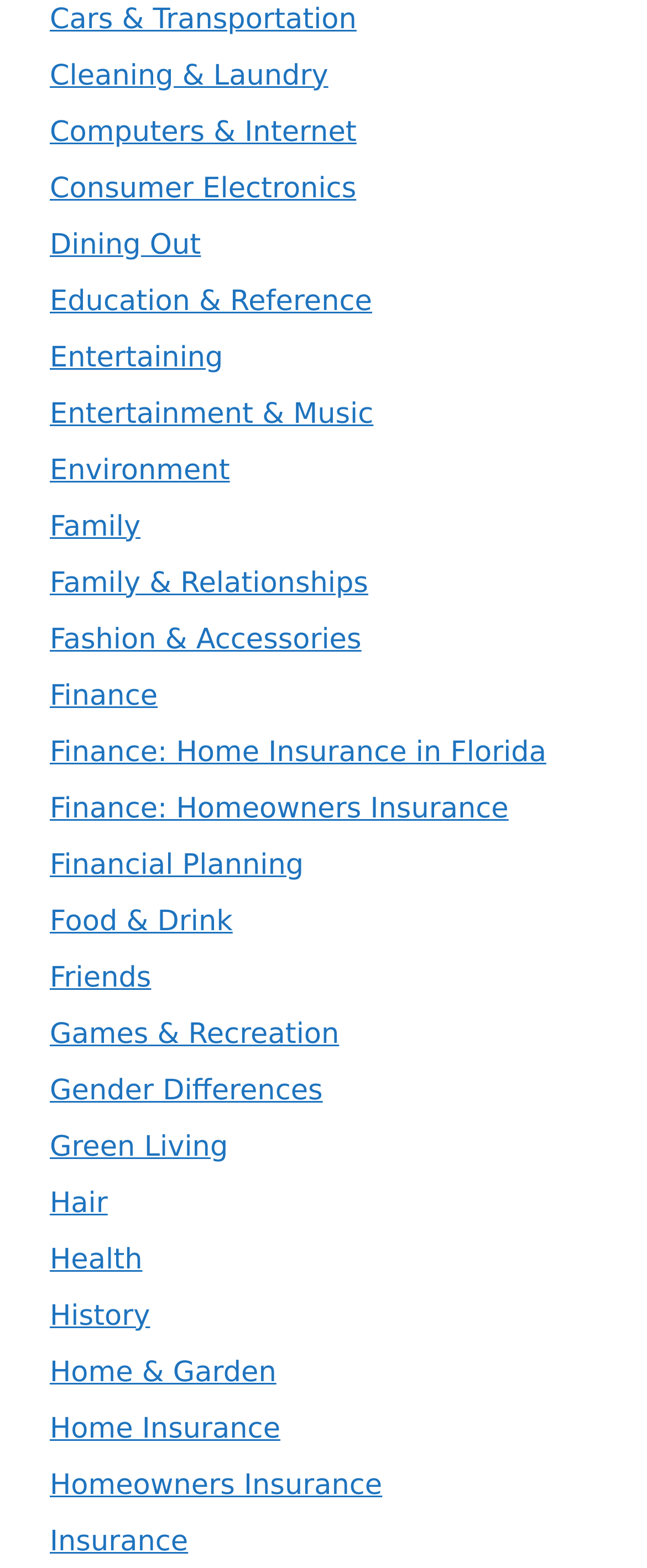Determine the bounding box coordinates of the region to click in order to accomplish the following instruction: "Explore Finance". Provide the coordinates as four float numbers between 0 and 1, specifically [left, top, right, bottom].

[0.077, 0.433, 0.244, 0.454]